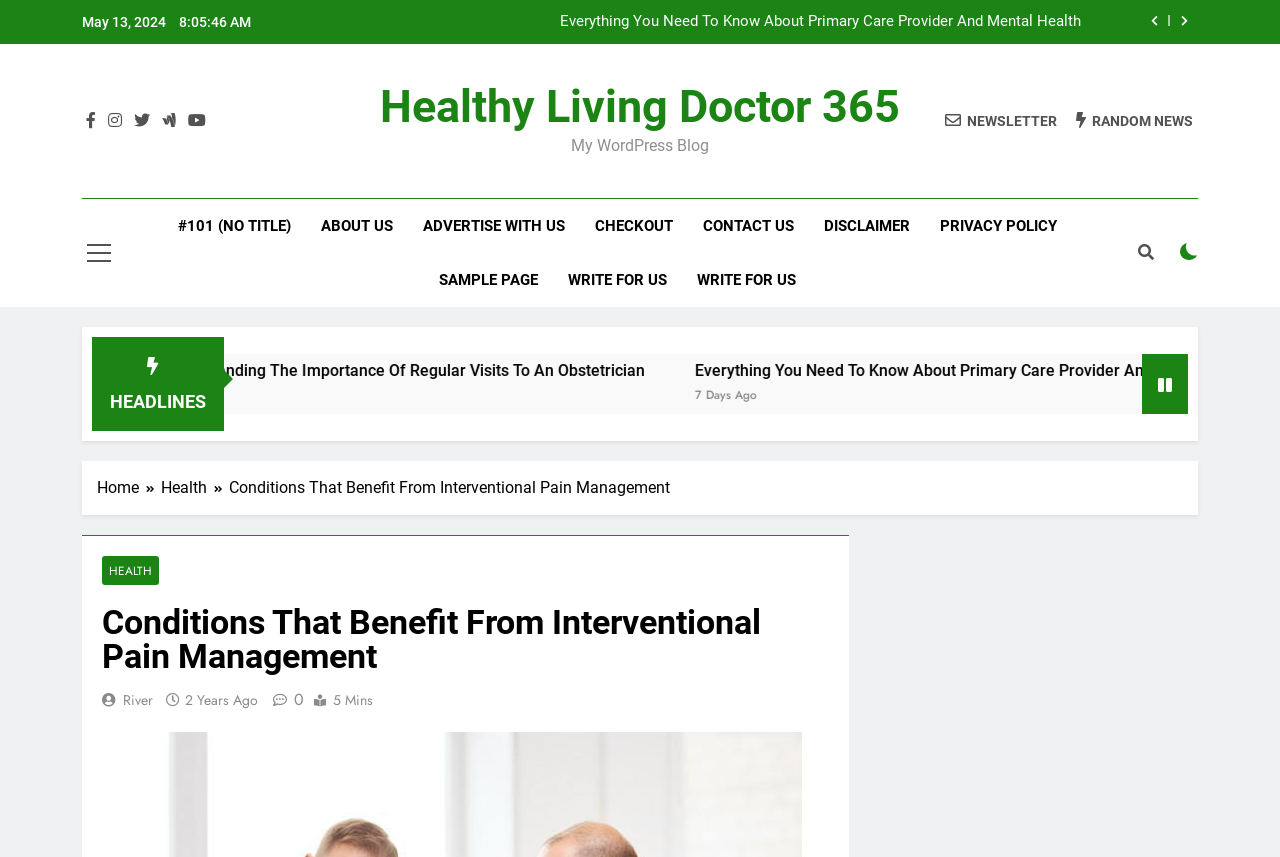With reference to the image, please provide a detailed answer to the following question: What is the date of the latest blog post?

I found the date 'May 13, 2024' at the top of the webpage, which is likely the date of the latest blog post.